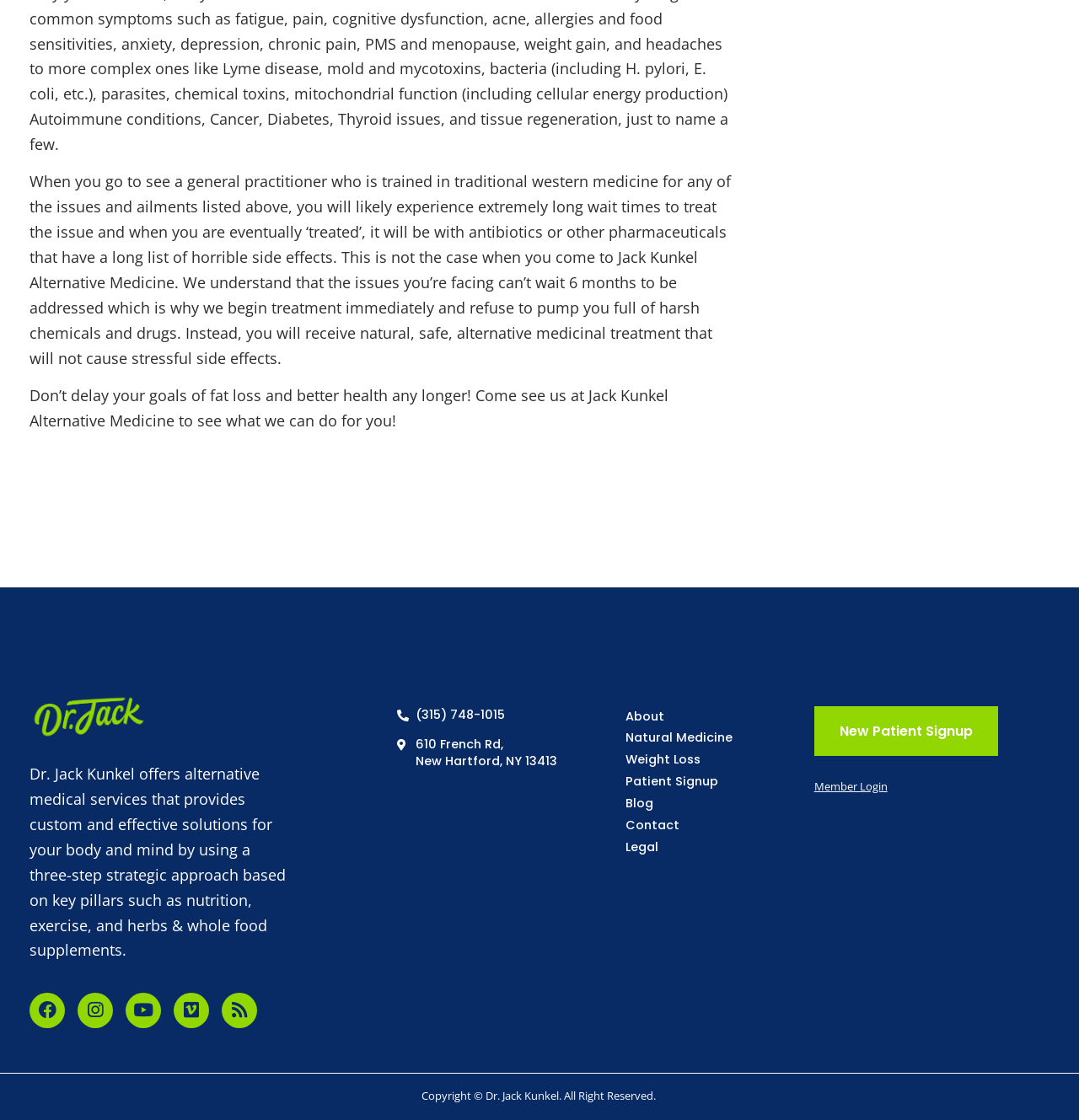Provide your answer in a single word or phrase: 
What is the phone number to contact Dr. Jack Kunkel's office?

(315) 748-1015